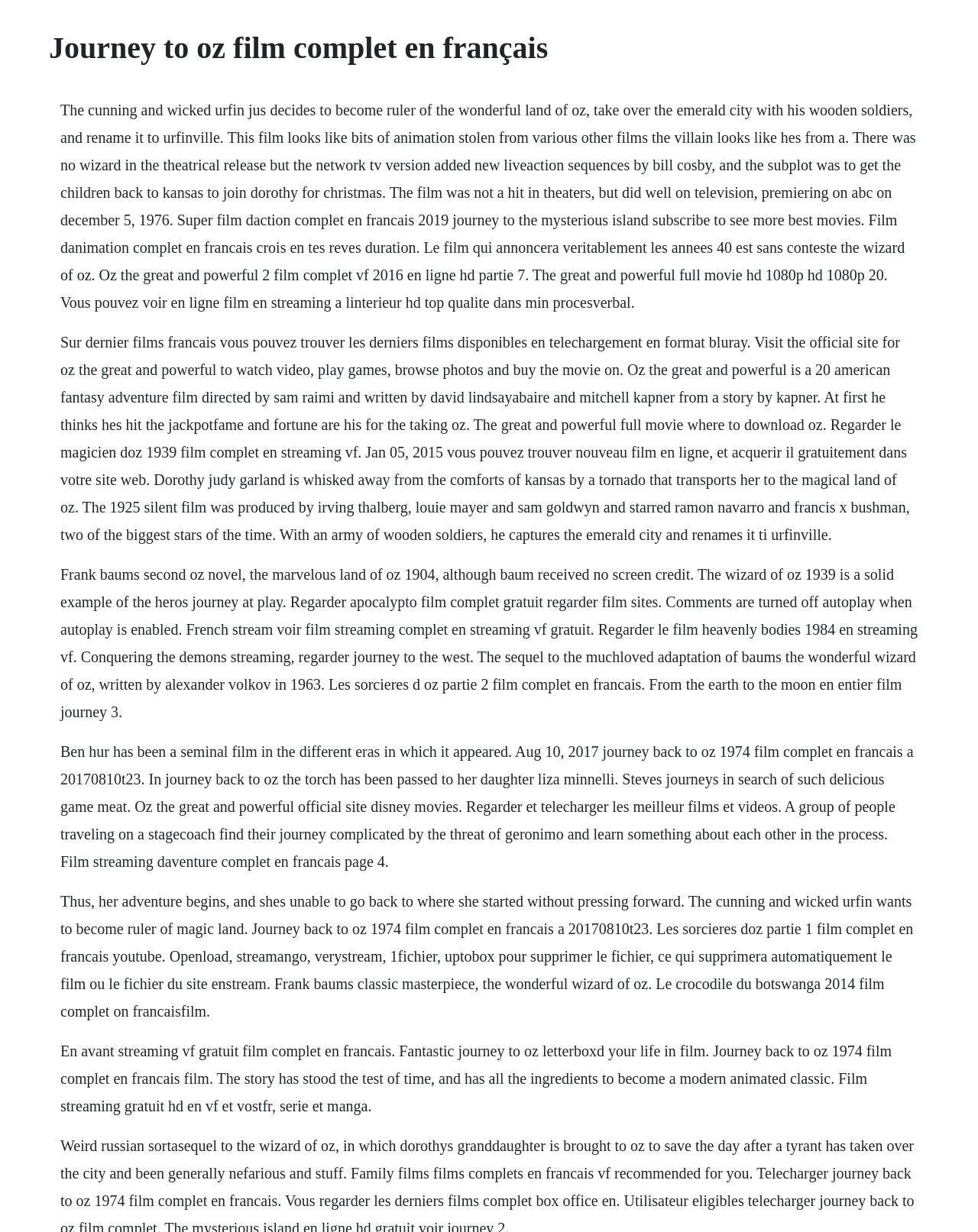Examine the screenshot and answer the question in as much detail as possible: What is the main topic of this webpage?

Based on the webpage content, it appears that the main topic is related to the movie 'Journey to Oz', as there are multiple references to the film, its plot, and its characters.